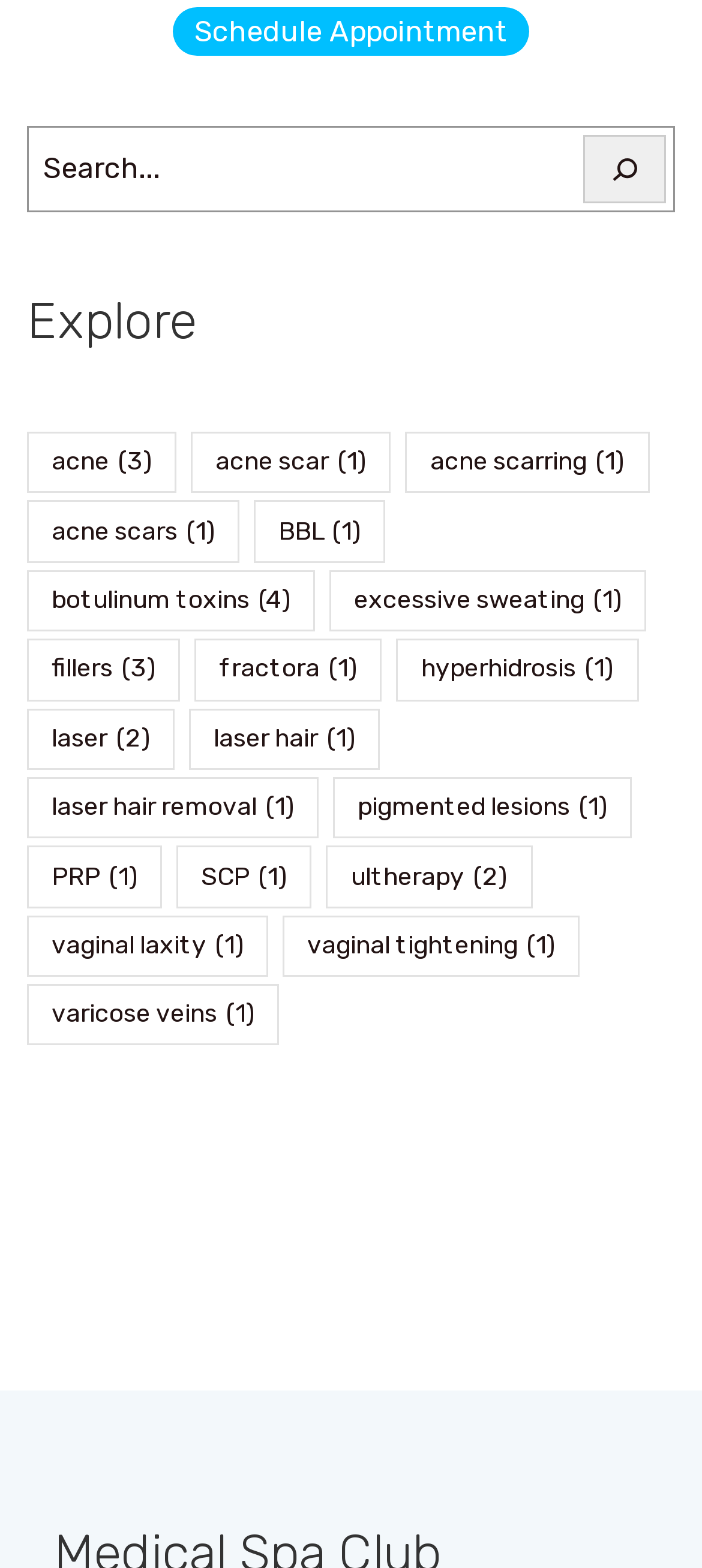How many items are related to 'acne'?
Answer the question using a single word or phrase, according to the image.

3